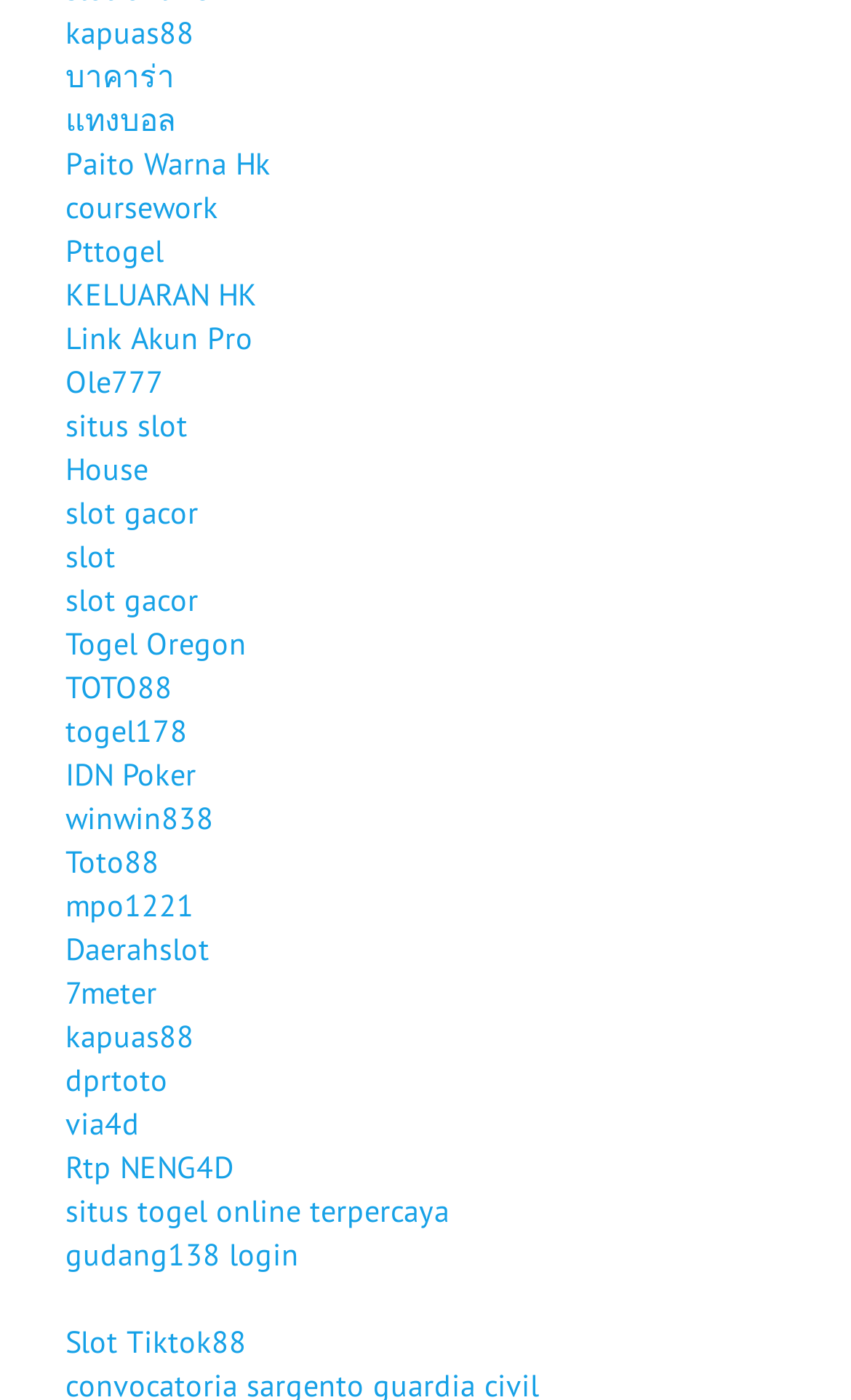How many links have 'togel' in their text?
Please answer the question with a detailed response using the information from the screenshot.

After carefully examining the webpage, I found four links that have 'togel' in their text: 'Paito Warna Hk', 'Togel Oregon', 'togel178', and 'situs togel online terpercaya'. These links are scattered throughout the webpage, but they all have 'togel' in their text, indicating they are related to togel.